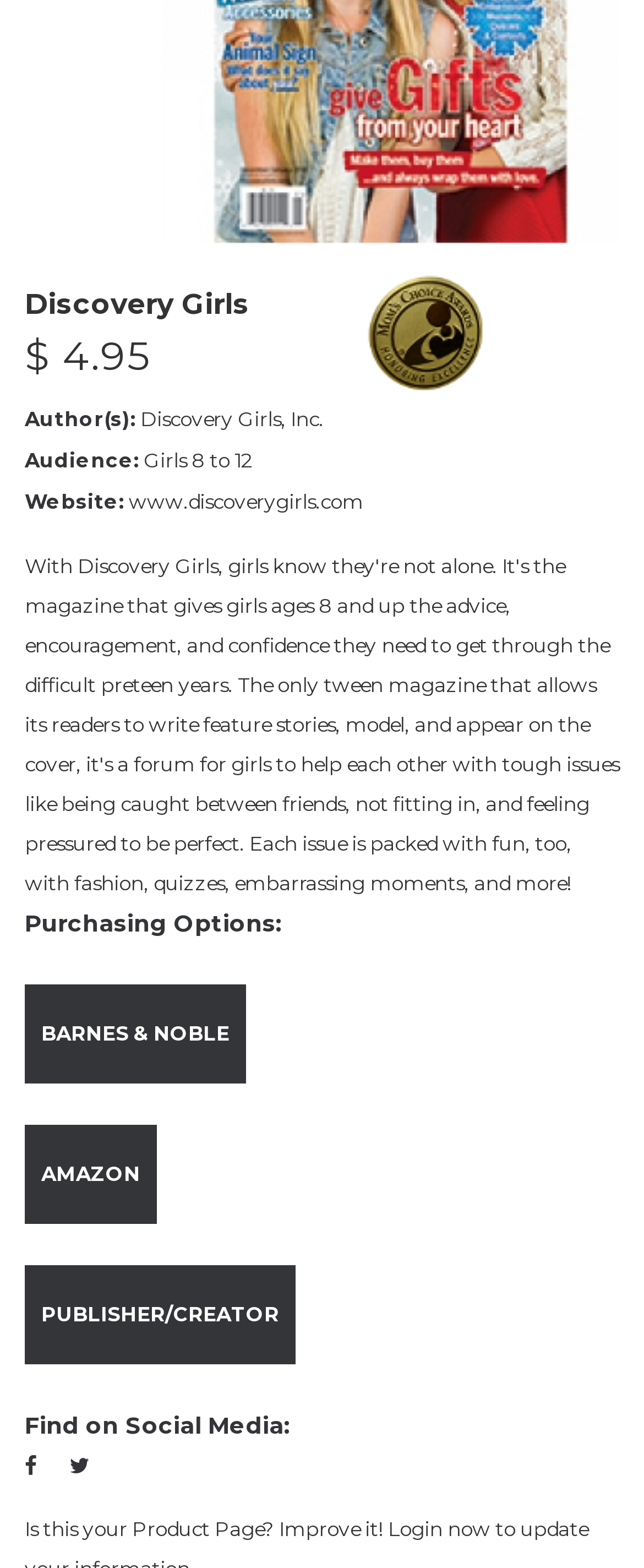Given the element description: "Barnes & Noble", predict the bounding box coordinates of this UI element. The coordinates must be four float numbers between 0 and 1, given as [left, top, right, bottom].

[0.038, 0.628, 0.382, 0.691]